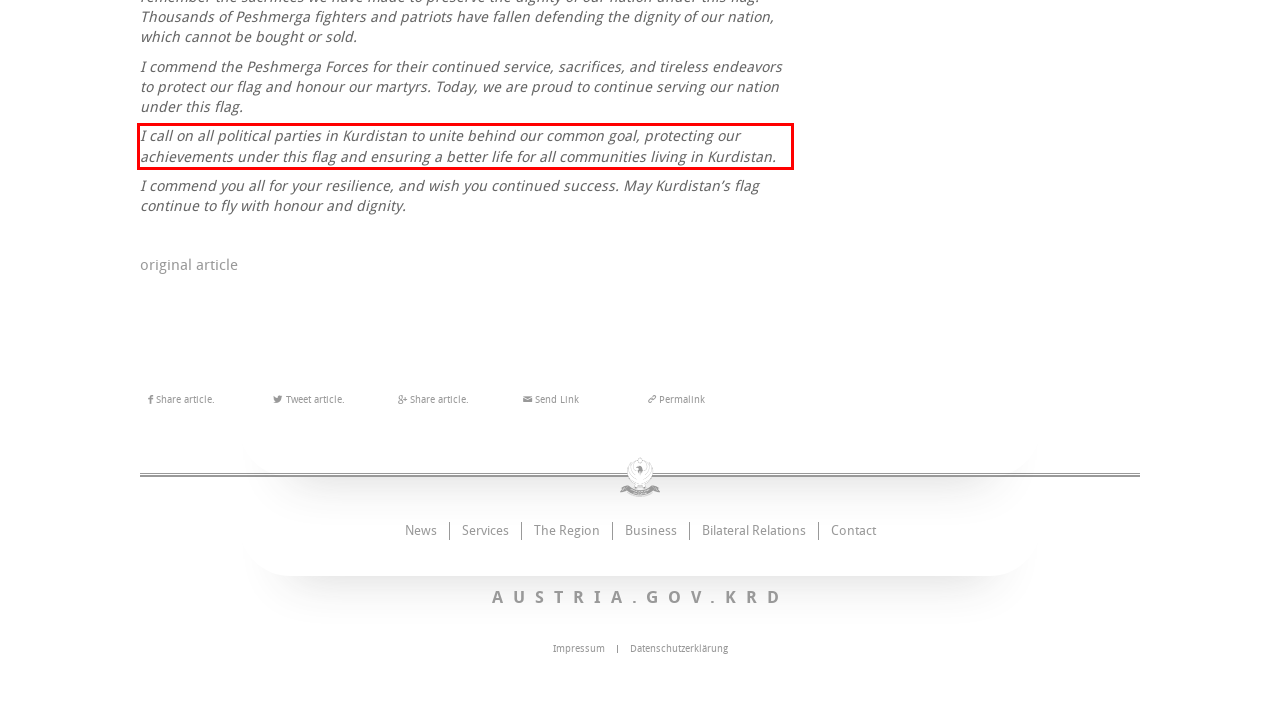Please extract the text content within the red bounding box on the webpage screenshot using OCR.

I call on all political parties in Kurdistan to unite behind our common goal, protecting our achievements under this flag and ensuring a better life for all communities living in Kurdistan.